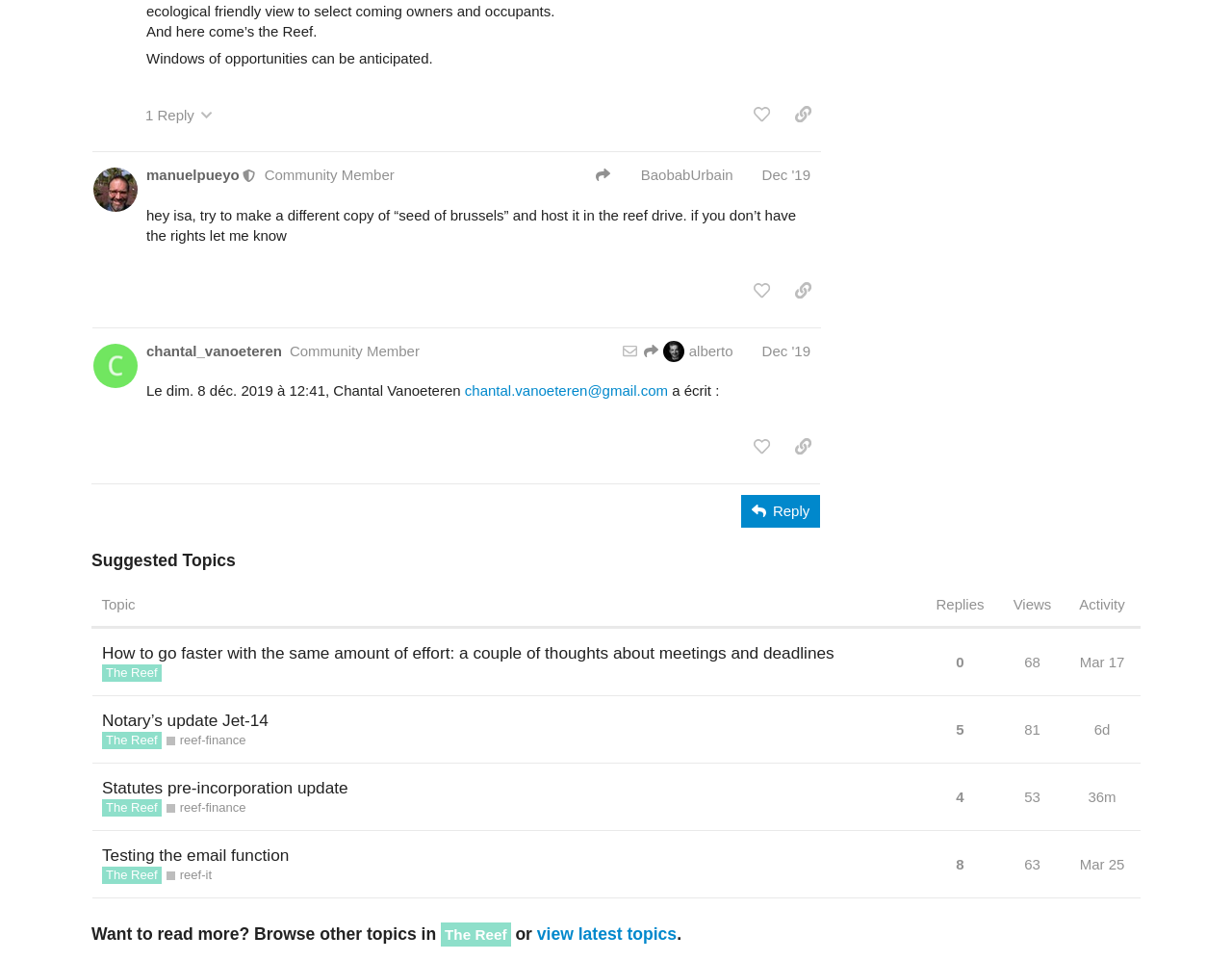Locate the bounding box coordinates of the region to be clicked to comply with the following instruction: "Reply to the post". The coordinates must be four float numbers between 0 and 1, in the form [left, top, right, bottom].

[0.602, 0.515, 0.666, 0.549]